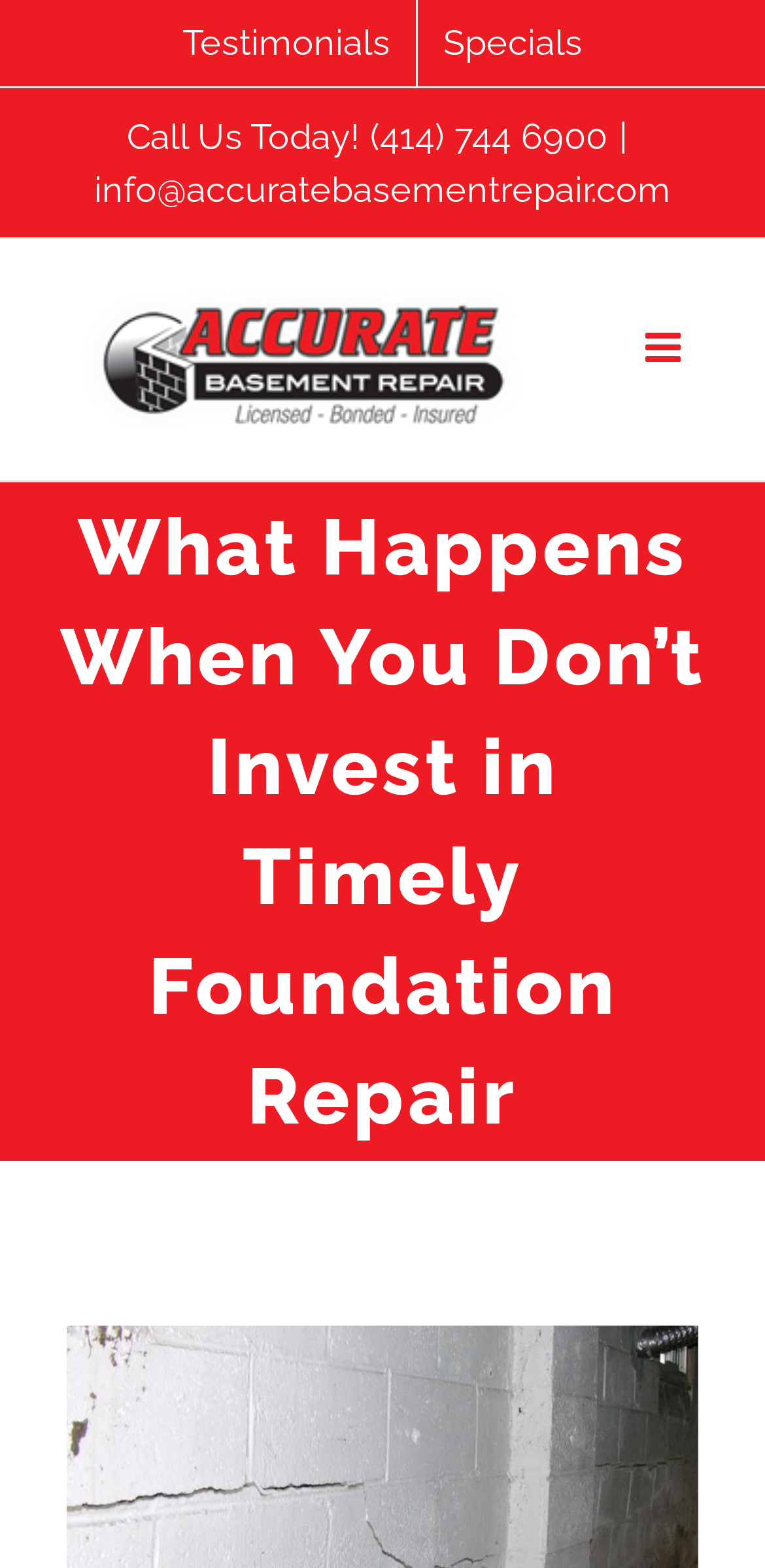What is the position of the 'Go to Top' button?
Examine the image and provide an in-depth answer to the question.

I found the position of the 'Go to Top' button by looking at the link element with the content ' Go to Top' and its bounding box coordinates [0.695, 0.738, 0.808, 0.793], which indicates that it is located at the bottom right of the page.